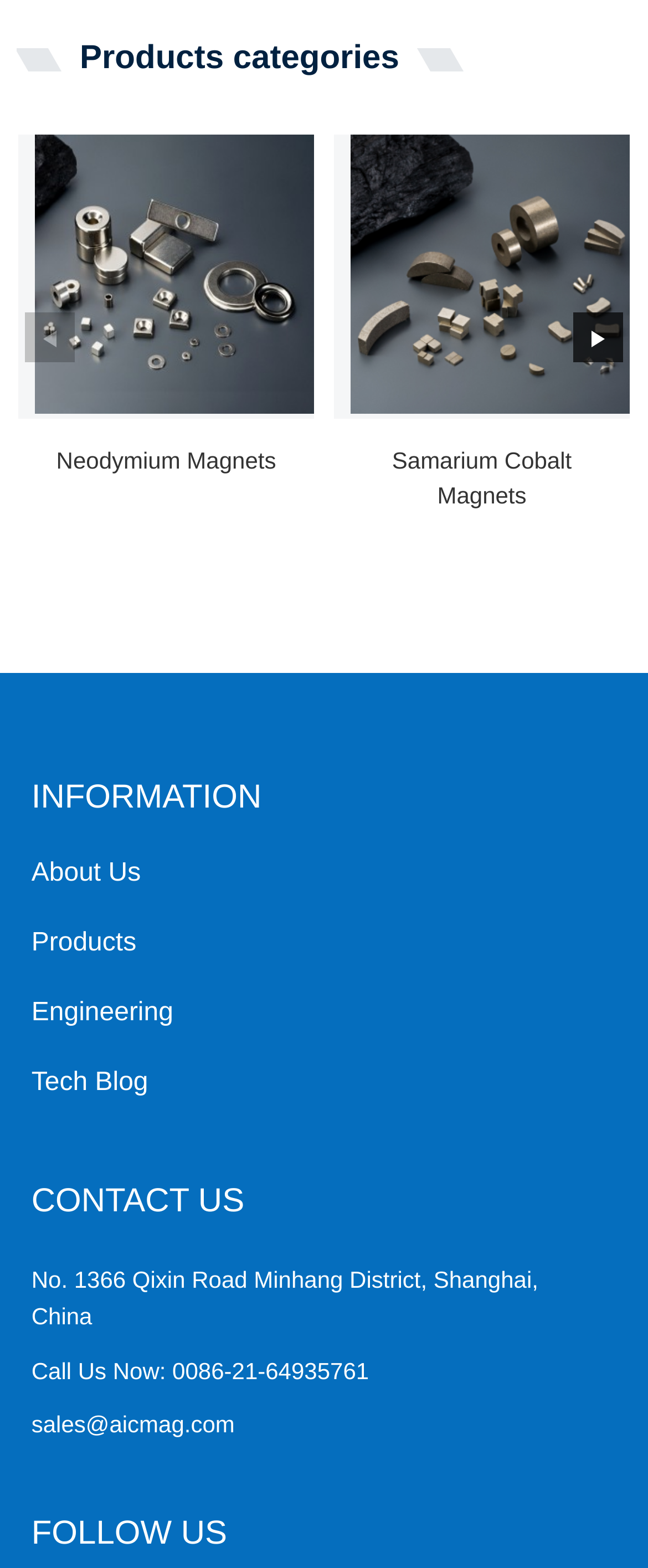Please indicate the bounding box coordinates for the clickable area to complete the following task: "View Neodymium Magnets products". The coordinates should be specified as four float numbers between 0 and 1, i.e., [left, top, right, bottom].

[0.054, 0.086, 0.485, 0.264]